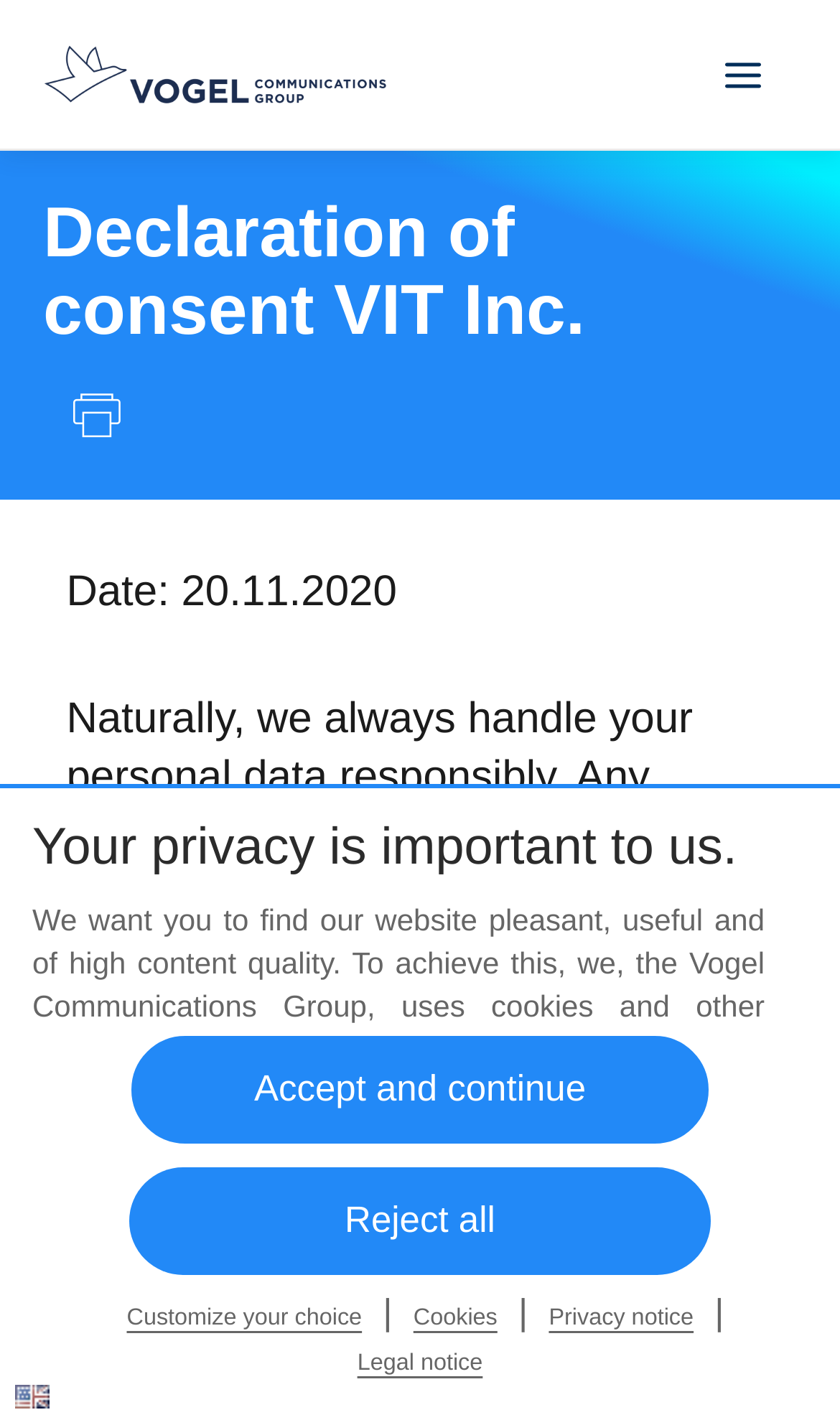Locate the bounding box coordinates of the clickable area needed to fulfill the instruction: "Click the 'Accept and continue' button".

[0.154, 0.729, 0.846, 0.807]